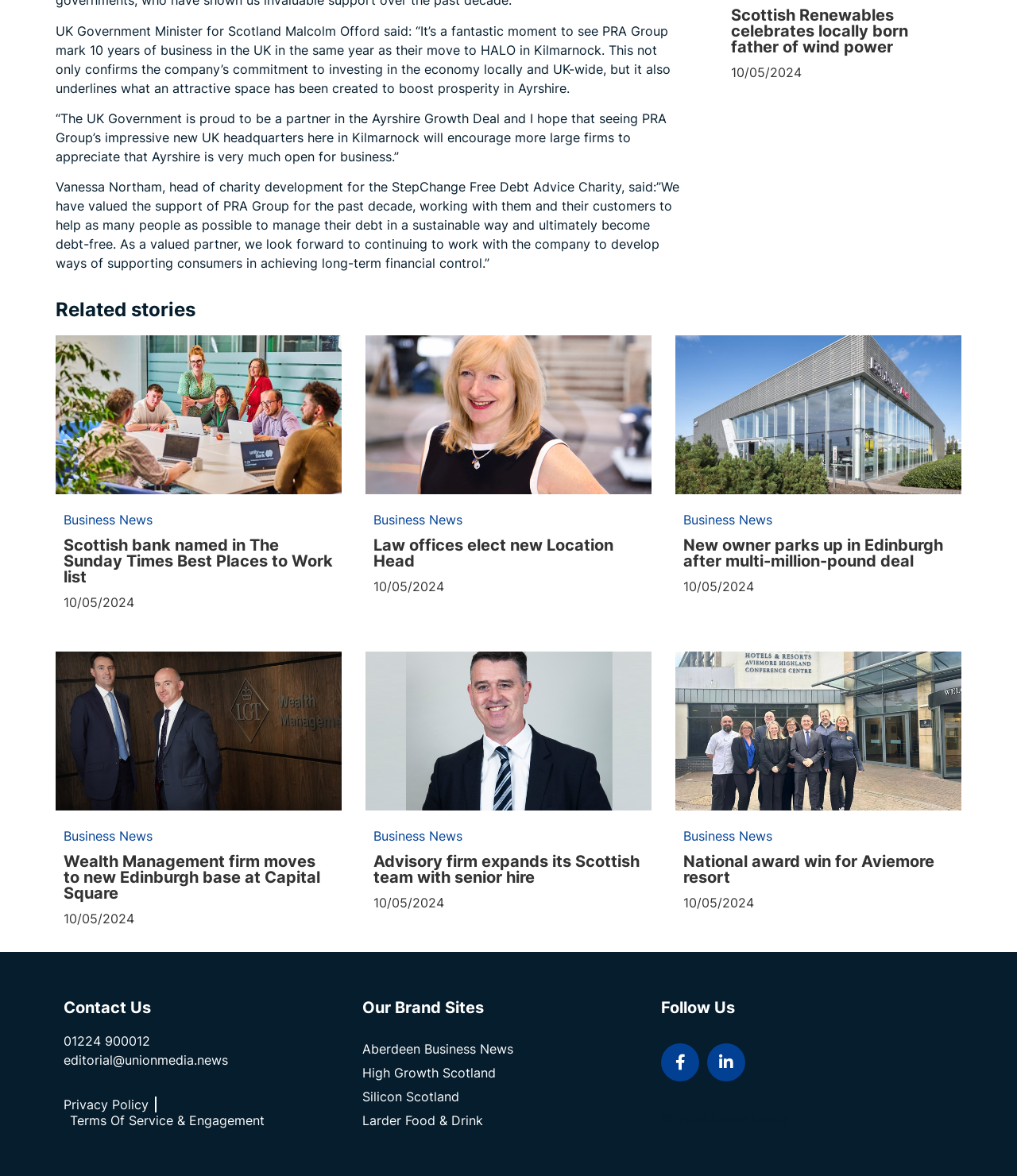Answer the question using only a single word or phrase: 
What is the date of the business news articles?

10/05/2024